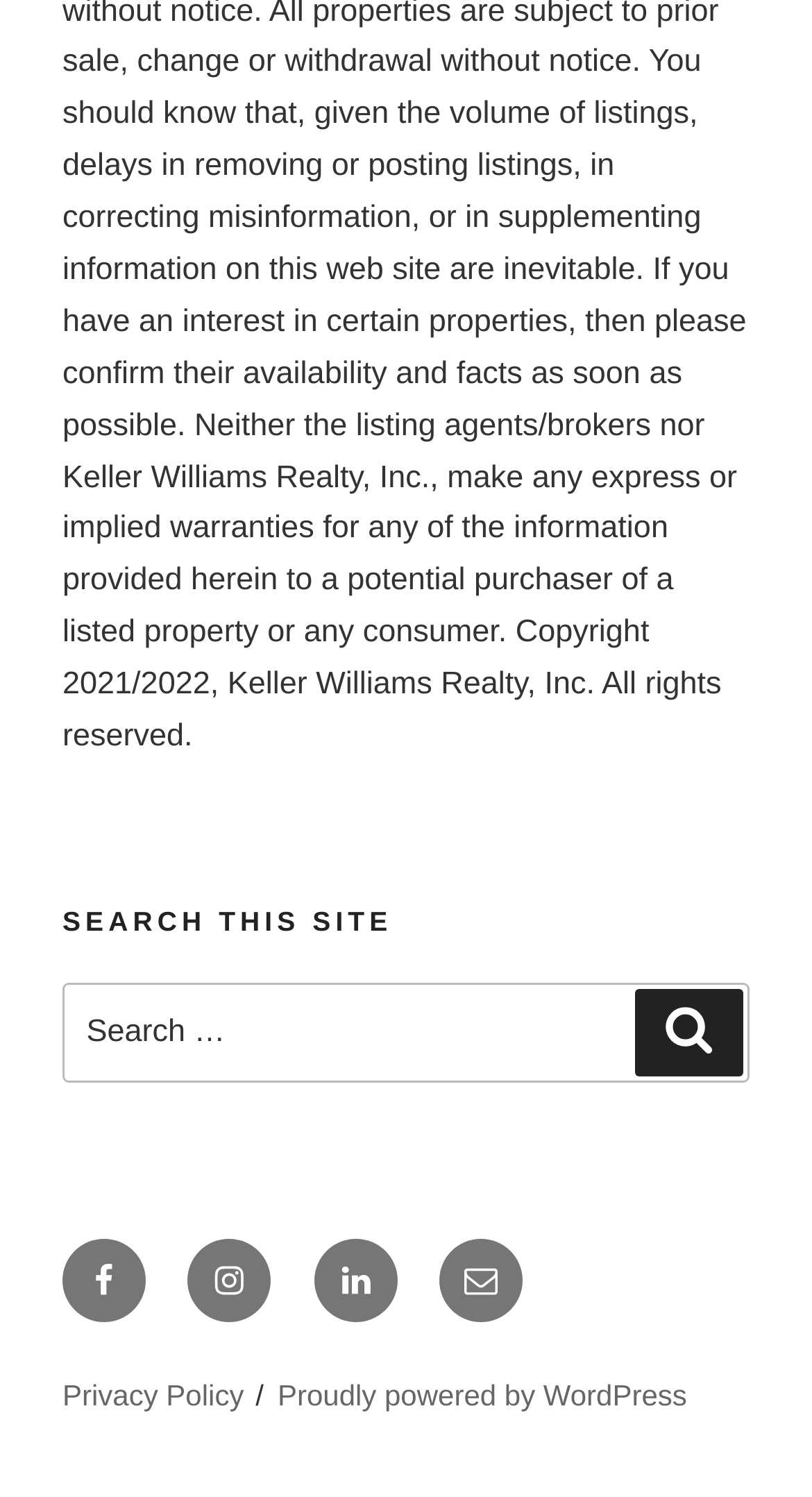Point out the bounding box coordinates of the section to click in order to follow this instruction: "Check the privacy policy".

[0.077, 0.921, 0.3, 0.943]